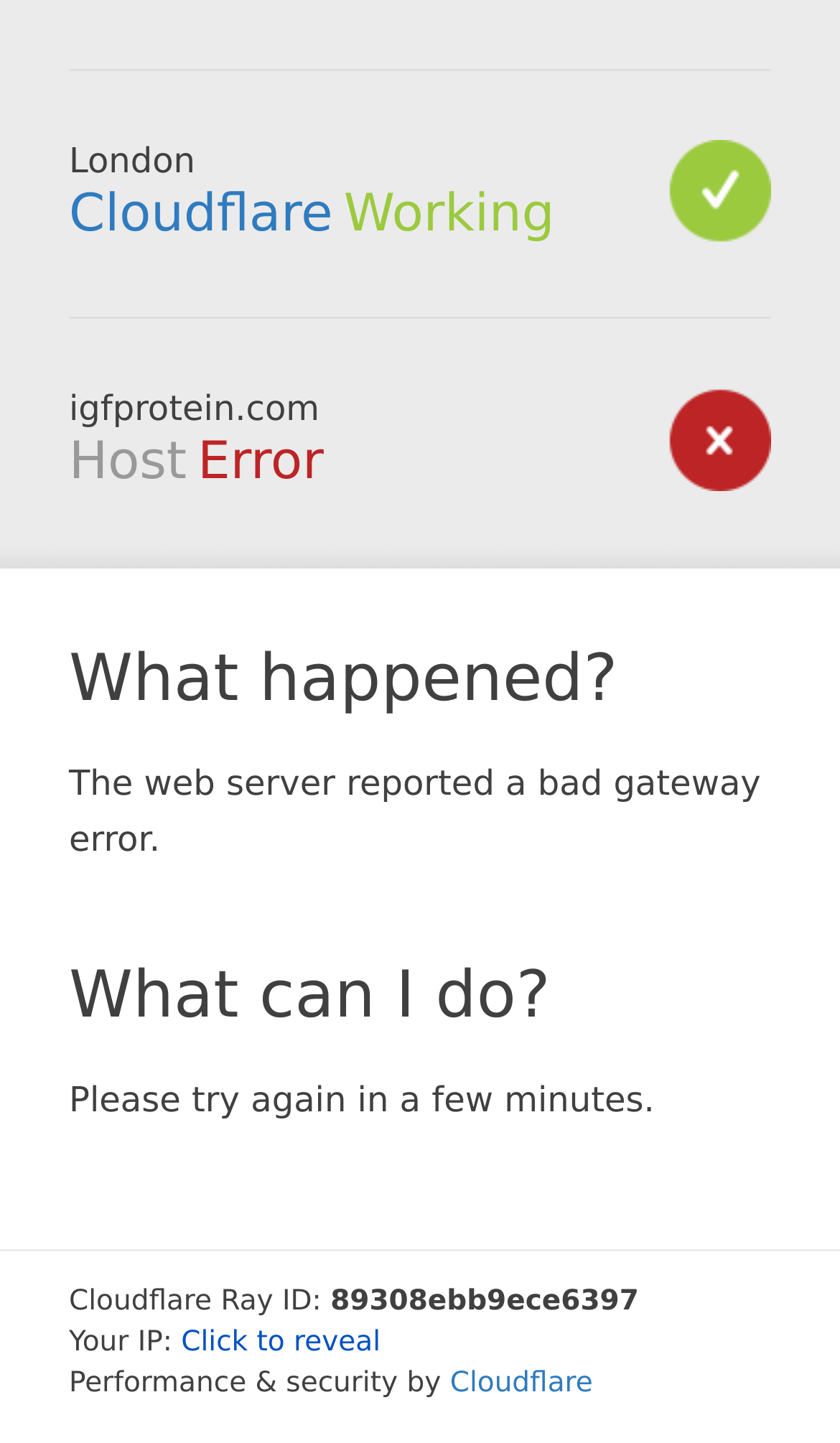Please provide the bounding box coordinate of the region that matches the element description: Cloudflare. Coordinates should be in the format (top-left x, top-left y, bottom-right x, bottom-right y) and all values should be between 0 and 1.

[0.082, 0.127, 0.396, 0.169]